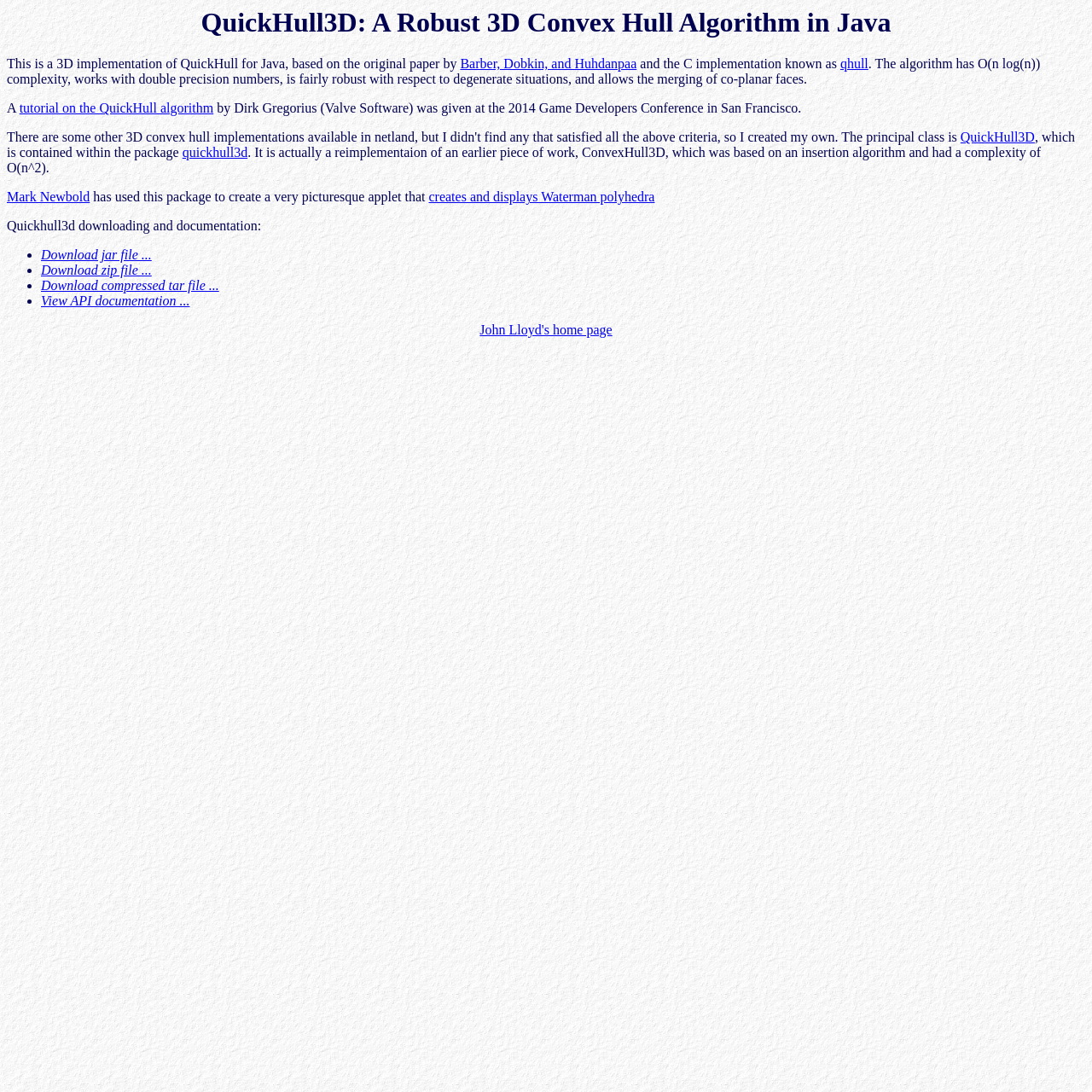Identify the bounding box of the HTML element described as: "Download jar file ...".

[0.038, 0.227, 0.139, 0.24]